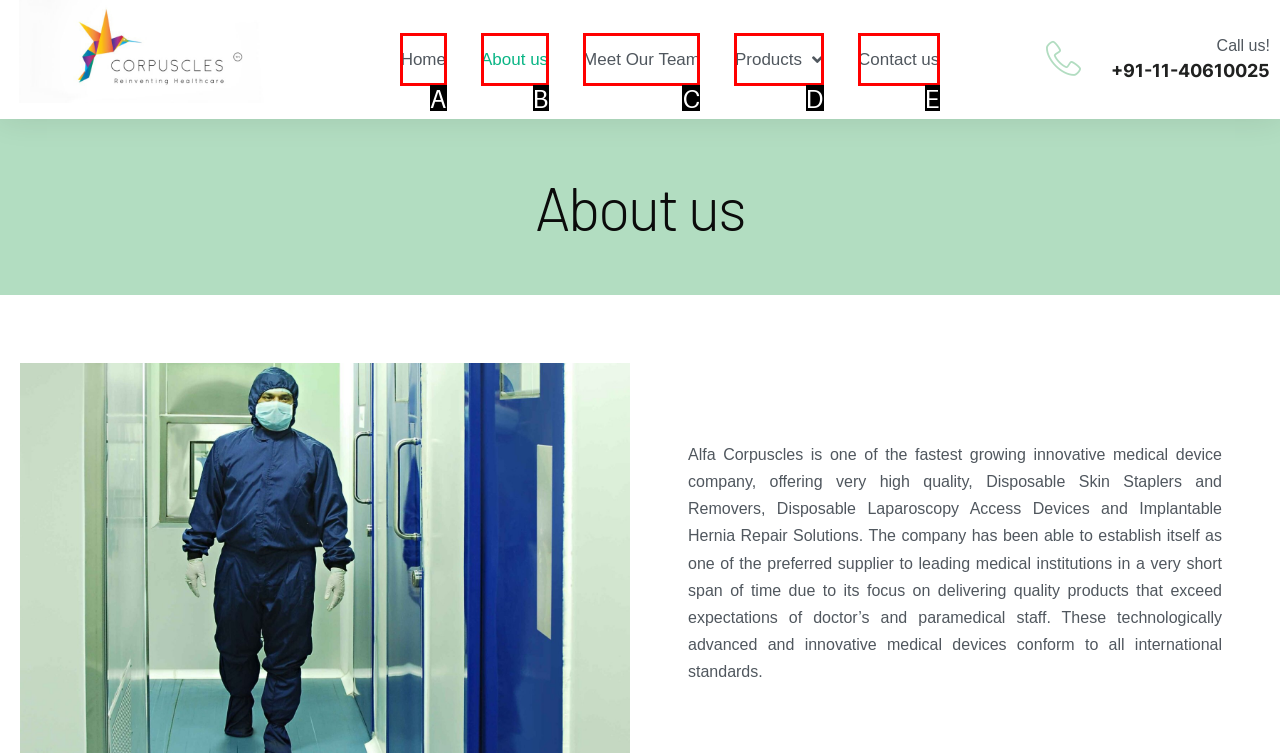Tell me which one HTML element best matches the description: alt="World Wide Live News"
Answer with the option's letter from the given choices directly.

None